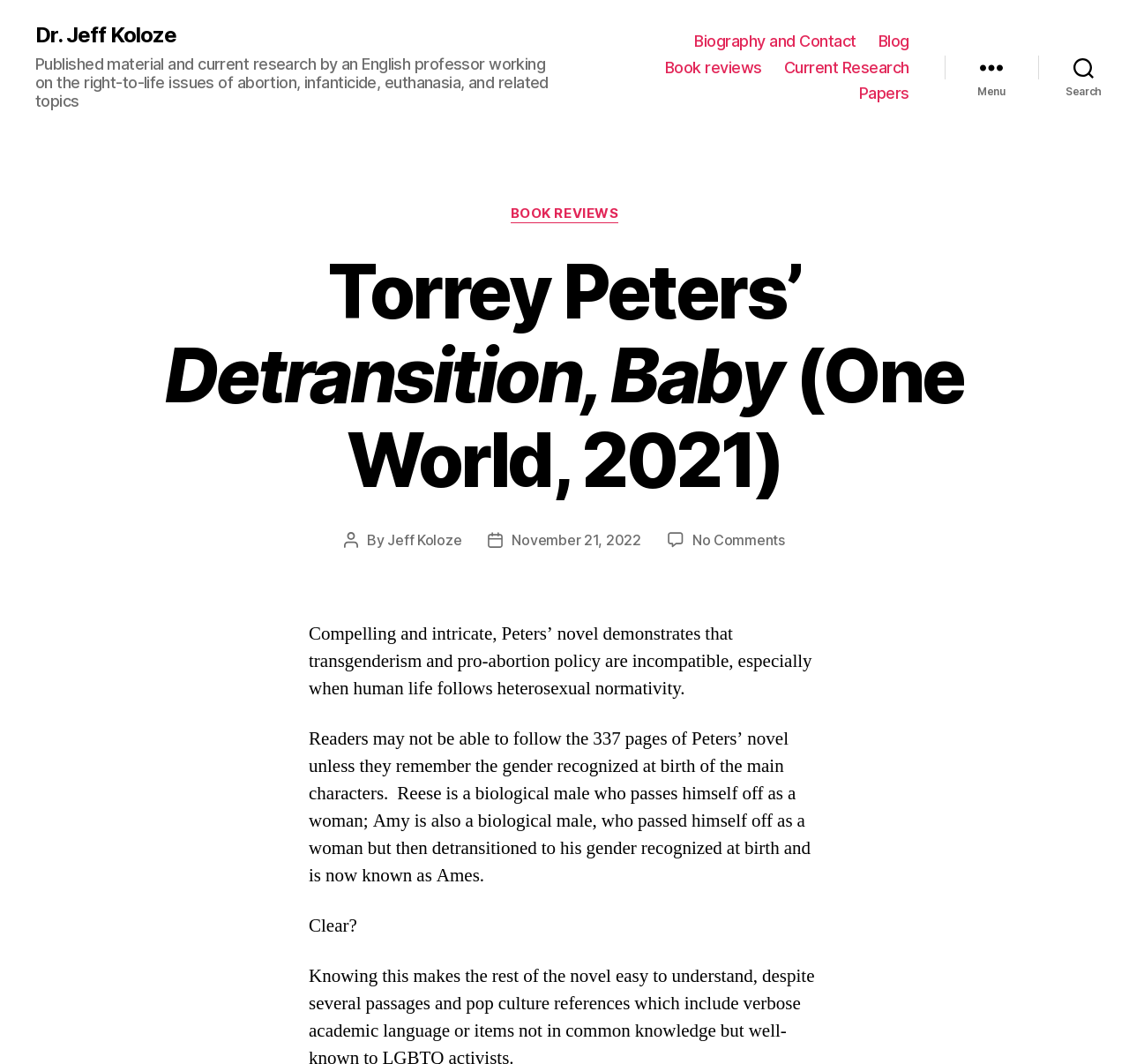Find the bounding box coordinates of the area to click in order to follow the instruction: "Click on the 'Biography and Contact' link".

[0.615, 0.03, 0.759, 0.048]